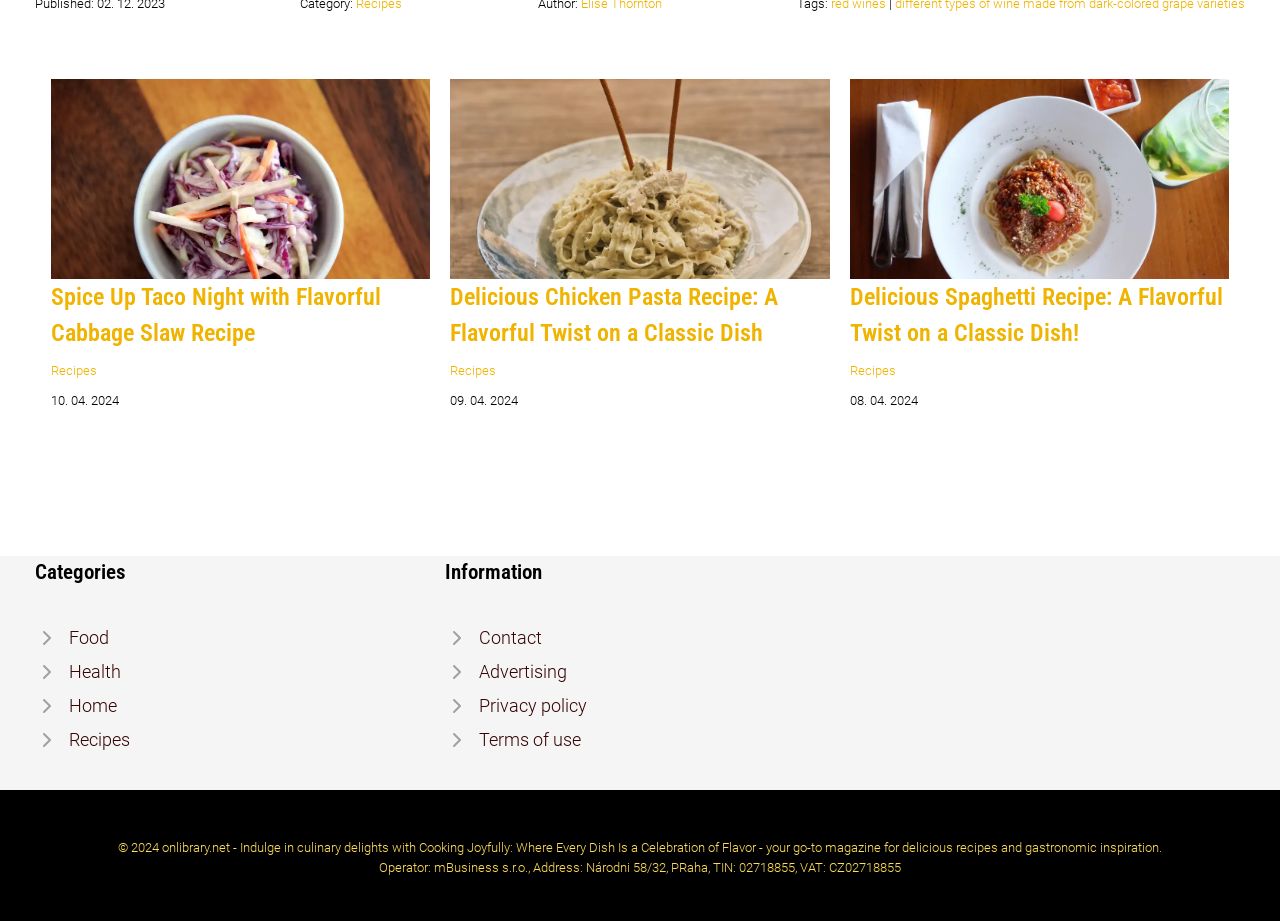Identify the bounding box for the described UI element. Provide the coordinates in (top-left x, top-left y, bottom-right x, bottom-right y) format with values ranging from 0 to 1: title="Cobbledicks 4"

None